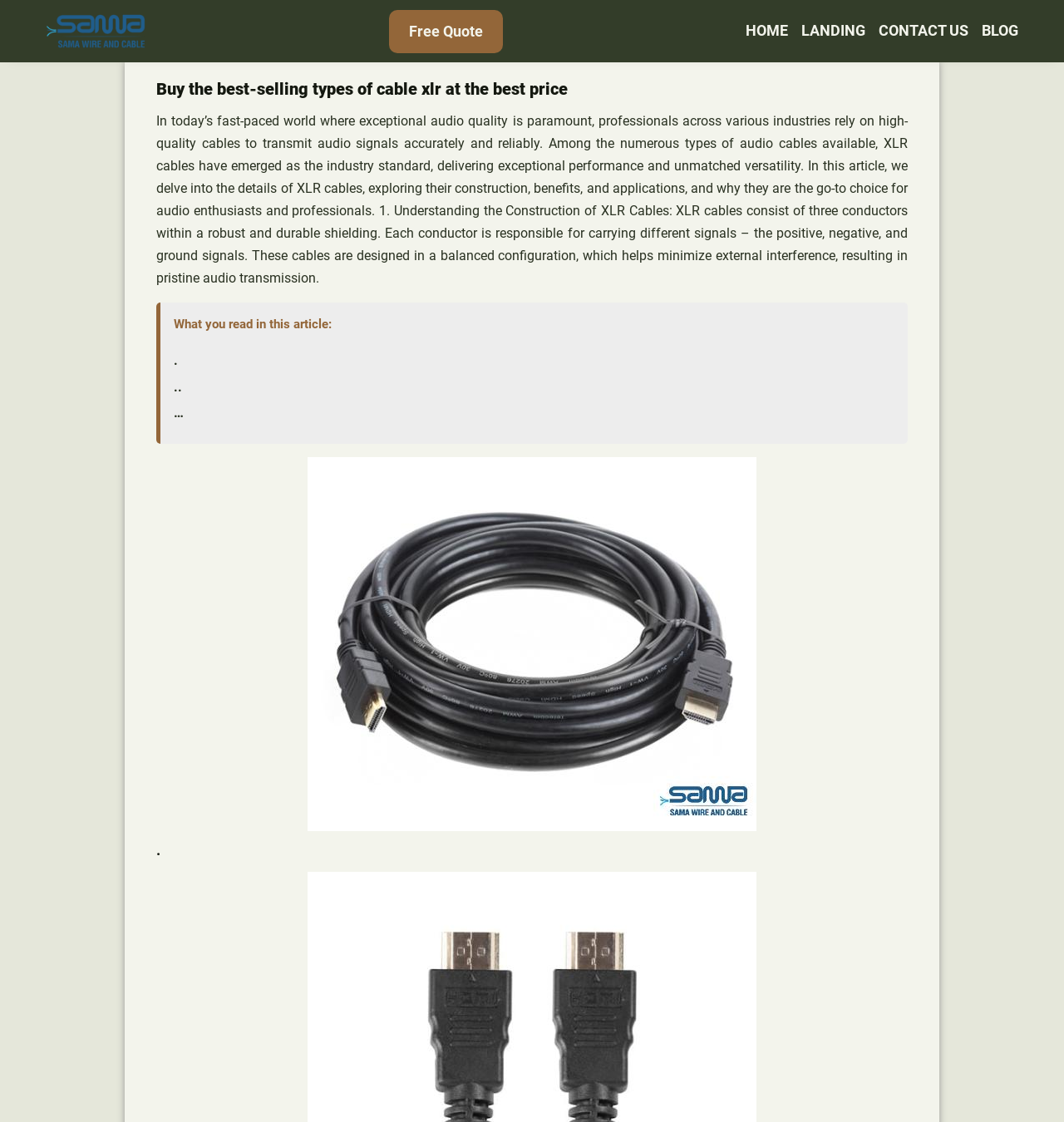Using details from the image, please answer the following question comprehensively:
What is the topic of the article's first section?

The article's first section is titled '1. Understanding the Construction of XLR Cables', which suggests that the topic of this section is the construction of XLR cables, including their design and components.